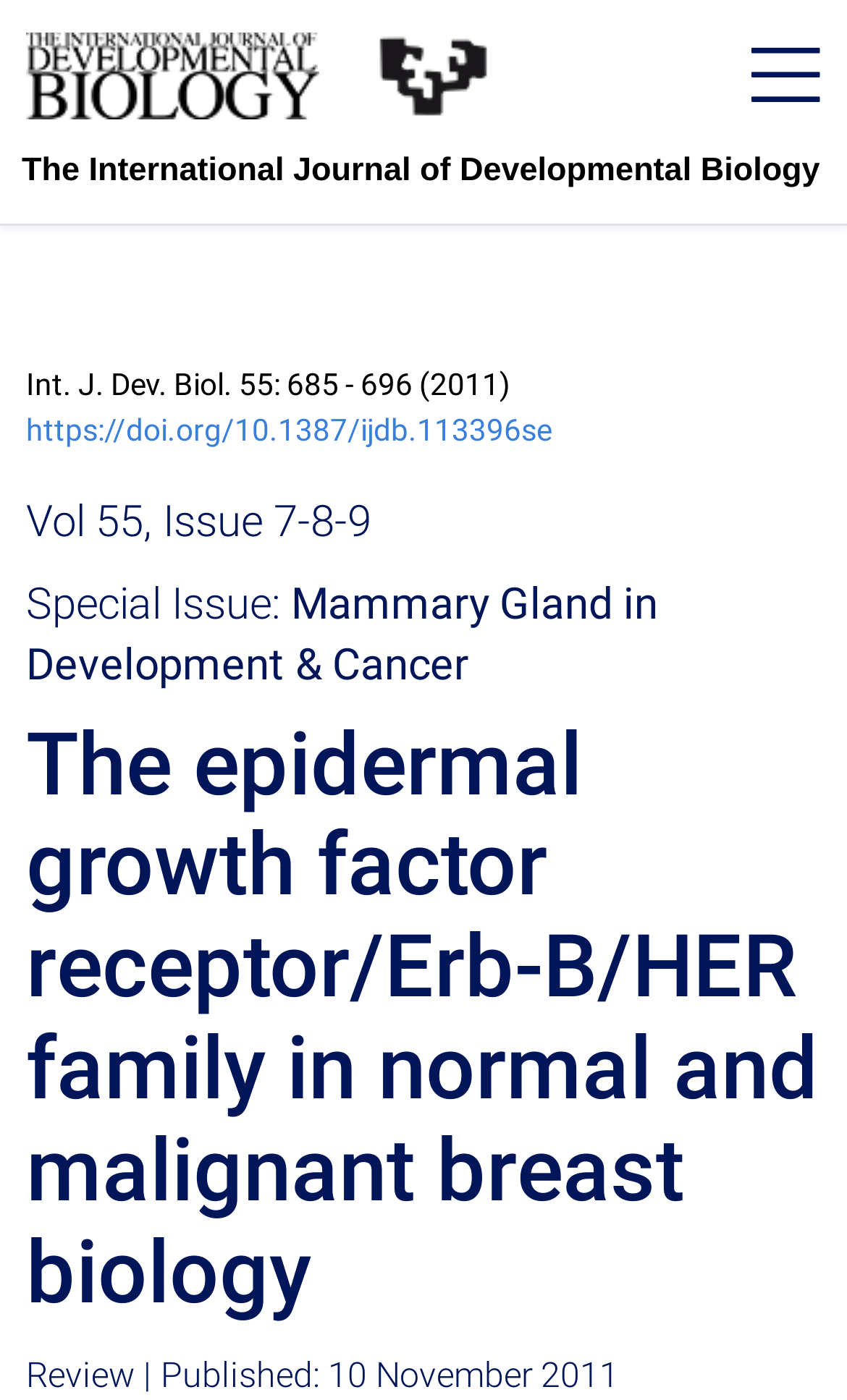Create a detailed summary of the webpage's content and design.

The webpage appears to be a scientific article from The International Journal of Developmental Biology. At the top left corner, there is a logo of the journal, accompanied by a publisher logo. Below the logos, the journal's title "The International Journal of Developmental Biology" is prominently displayed.

On the same horizontal level as the journal title, there is a section that provides publication information, including the journal's abbreviation "Int. J. Dev. Biol.", volume and issue numbers "55: 685 - 696 (2011)", a DOI link, and a link to the specific issue "Vol 55, Issue 7-8-9". This section also indicates that the article is part of a special issue, "Mammary Gland in Development & Cancer".

The main title of the article, "The epidermal growth factor receptor/Erb-B/HER family in normal and malignant breast biology", is located below the publication information section, taking up a significant portion of the page. At the bottom of the page, there is a note indicating that the article is a review and was published on November 10, 2011.